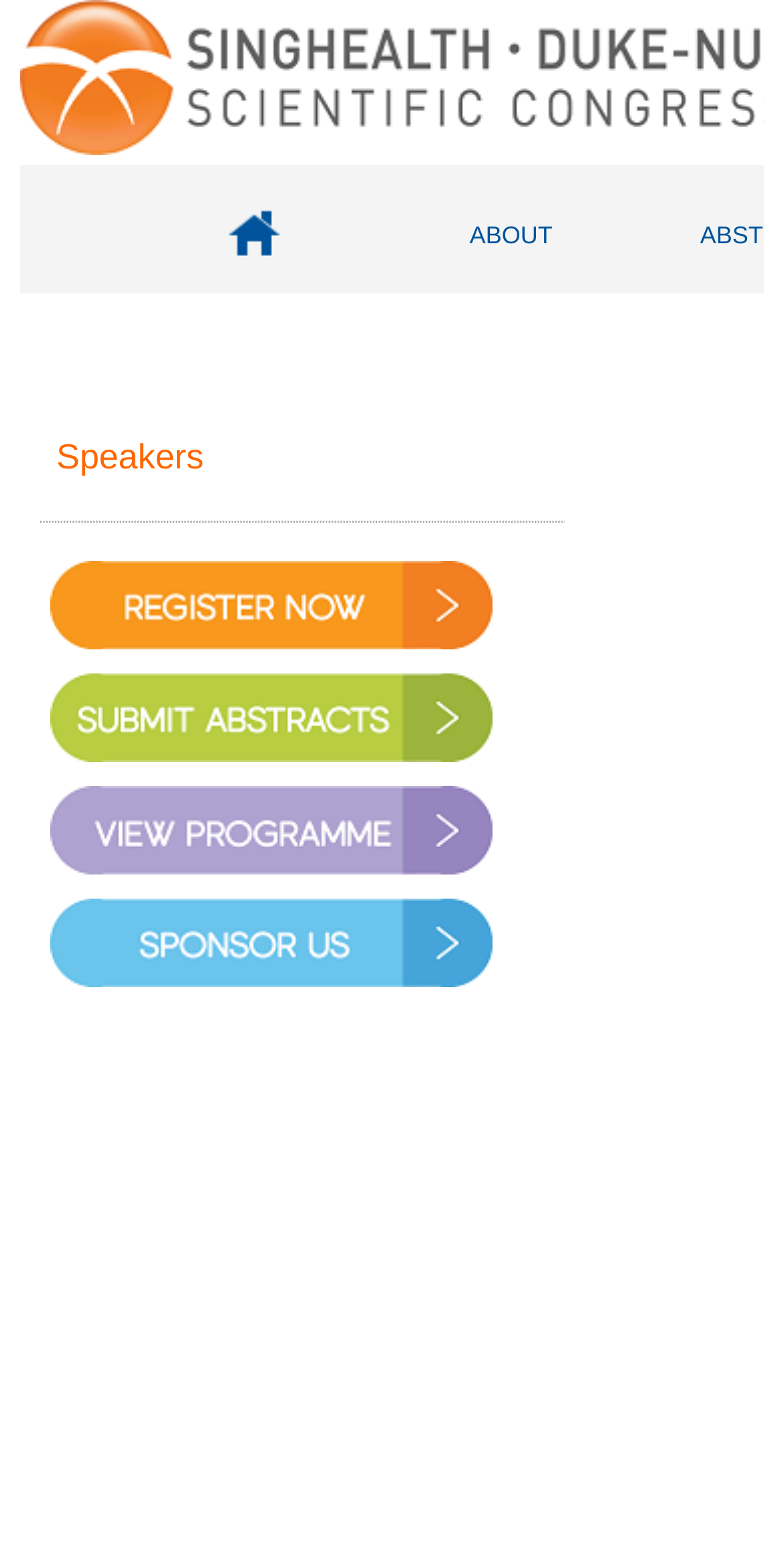Offer a comprehensive description of the webpage’s content and structure.

The webpage is titled "SingHealth Duke-NUS Scientific Congress » Pages - Abhay-Rathore". At the top, there is a layout table cell containing a link. Below this, there is a section with the title "ABOUT", which is a link itself. 

To the right of the "ABOUT" section, there is a table with multiple rows. The first row contains two non-descriptive links, followed by a link labeled "Speakers". The next row has three non-descriptive links, and the last row has two non-descriptive links. Each row is separated by some whitespace, indicated by static text elements containing non-breaking spaces.